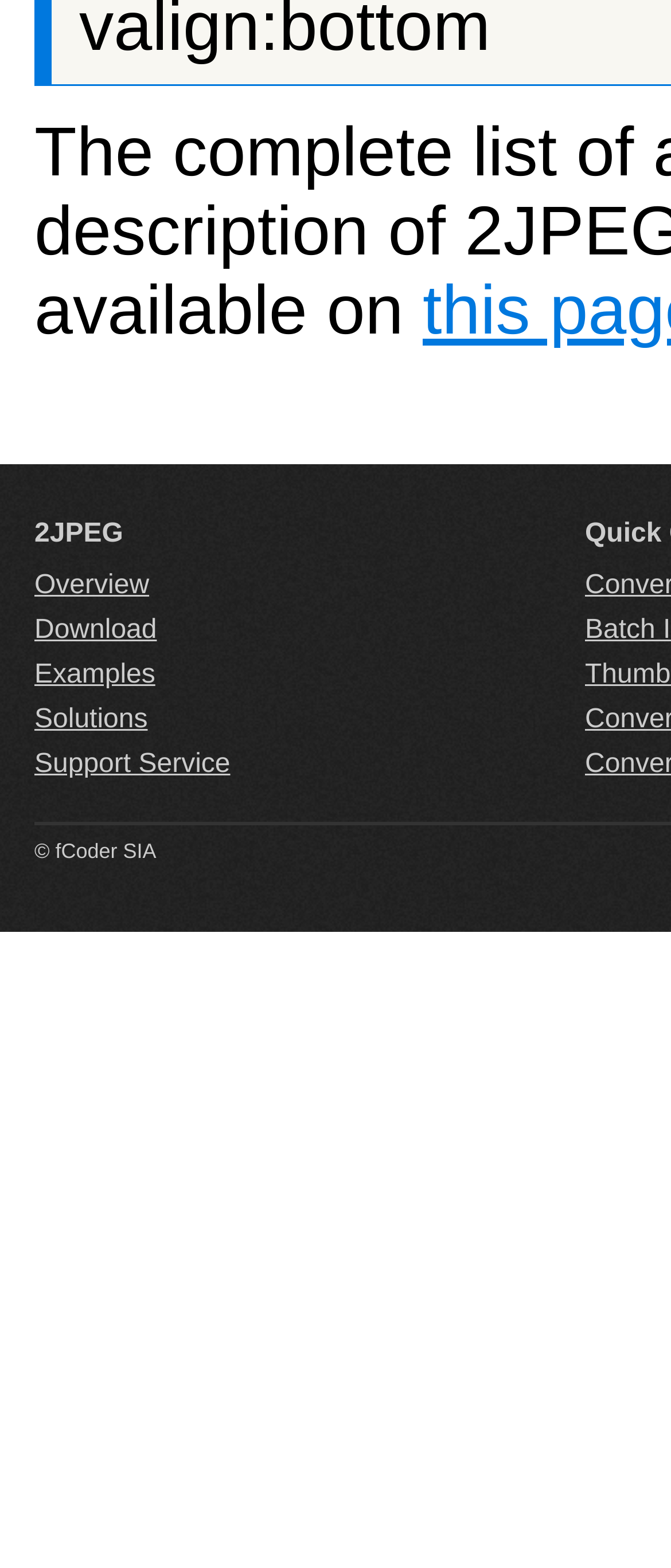Identify the bounding box coordinates for the UI element described by the following text: "Support Service". Provide the coordinates as four float numbers between 0 and 1, in the format [left, top, right, bottom].

[0.051, 0.884, 0.343, 0.902]